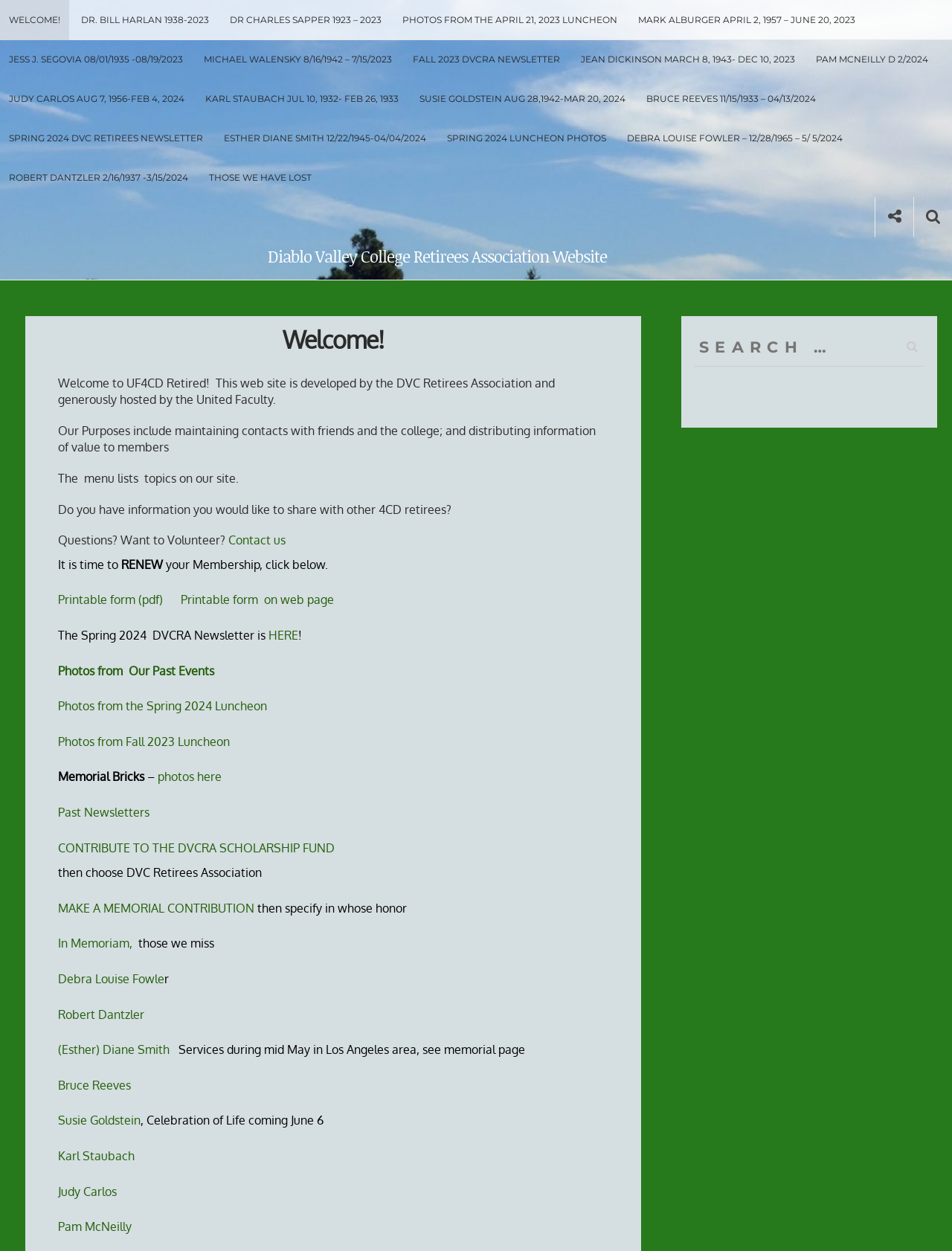Please specify the bounding box coordinates of the clickable region necessary for completing the following instruction: "Read the Spring 2024 DVC RETIREES NEWSLETTER". The coordinates must consist of four float numbers between 0 and 1, i.e., [left, top, right, bottom].

[0.424, 0.032, 0.598, 0.064]